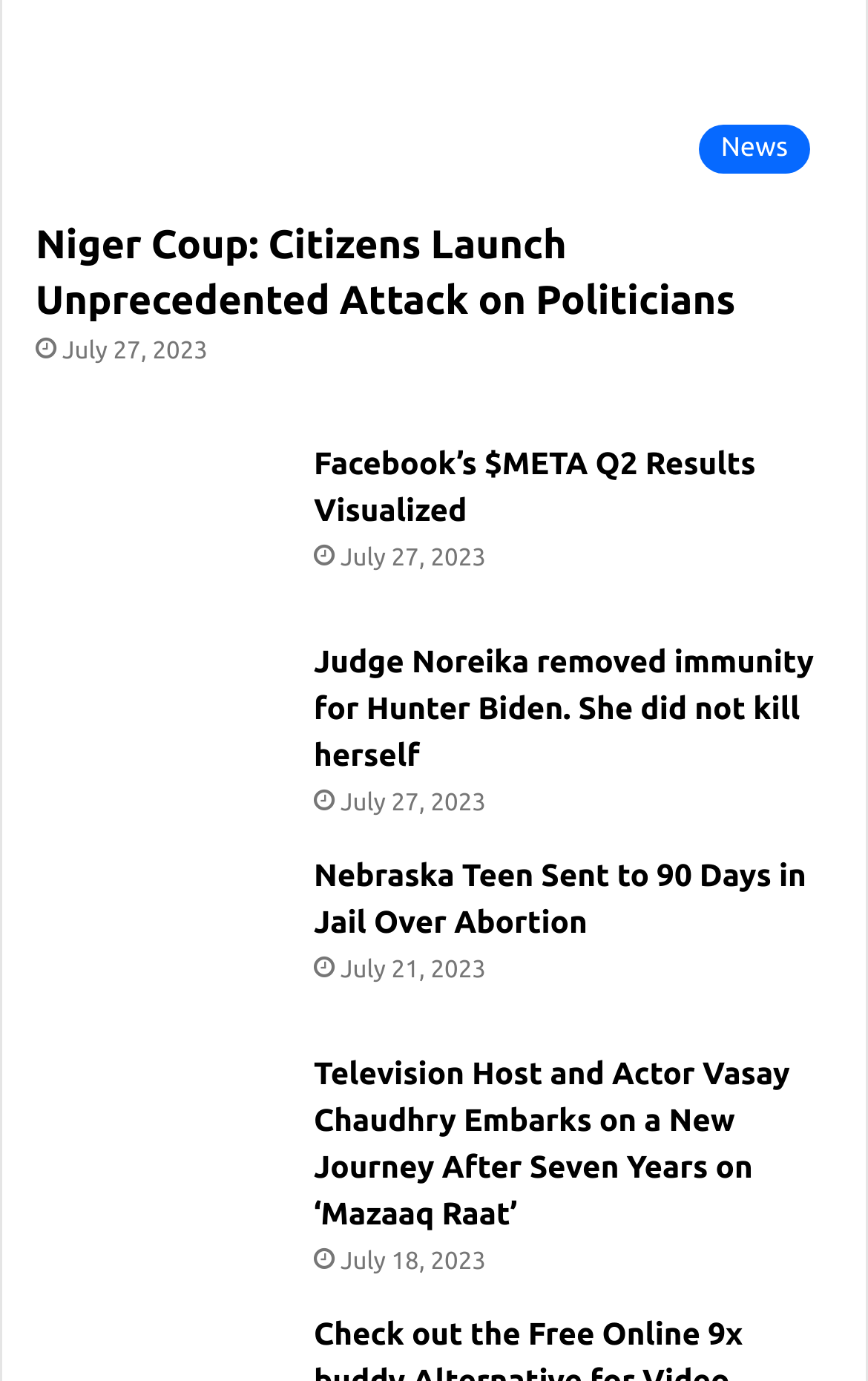Refer to the screenshot and give an in-depth answer to this question: How many images are displayed on this webpage?

I counted the number of image elements, which are 5, each accompanying a news article link element.